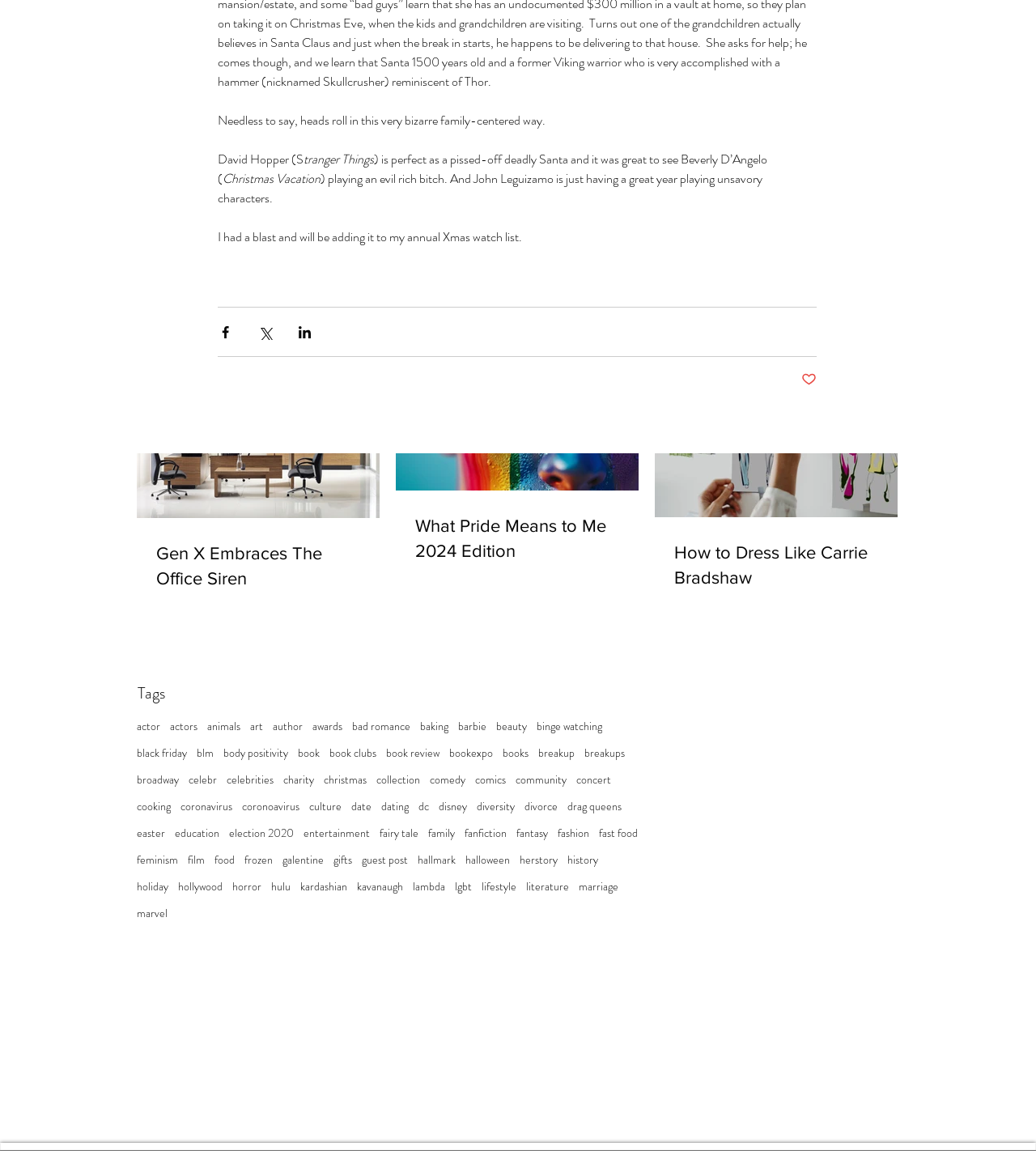What is the topic of the second post?
Using the image as a reference, answer with just one word or a short phrase.

What Pride Means to Me 2024 Edition